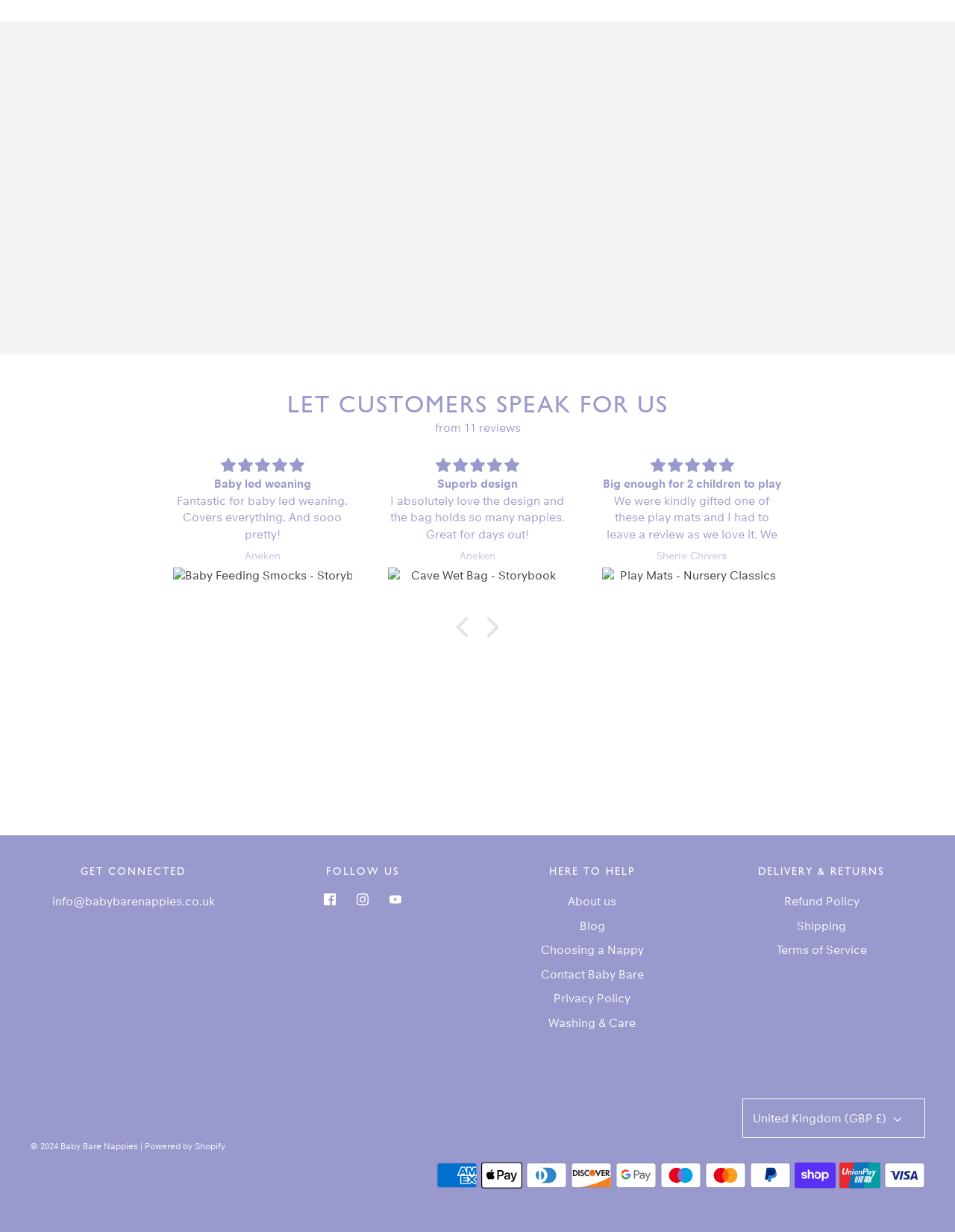What types of products does Baby Bare offer?
Please provide a single word or phrase answer based on the image.

Baby products